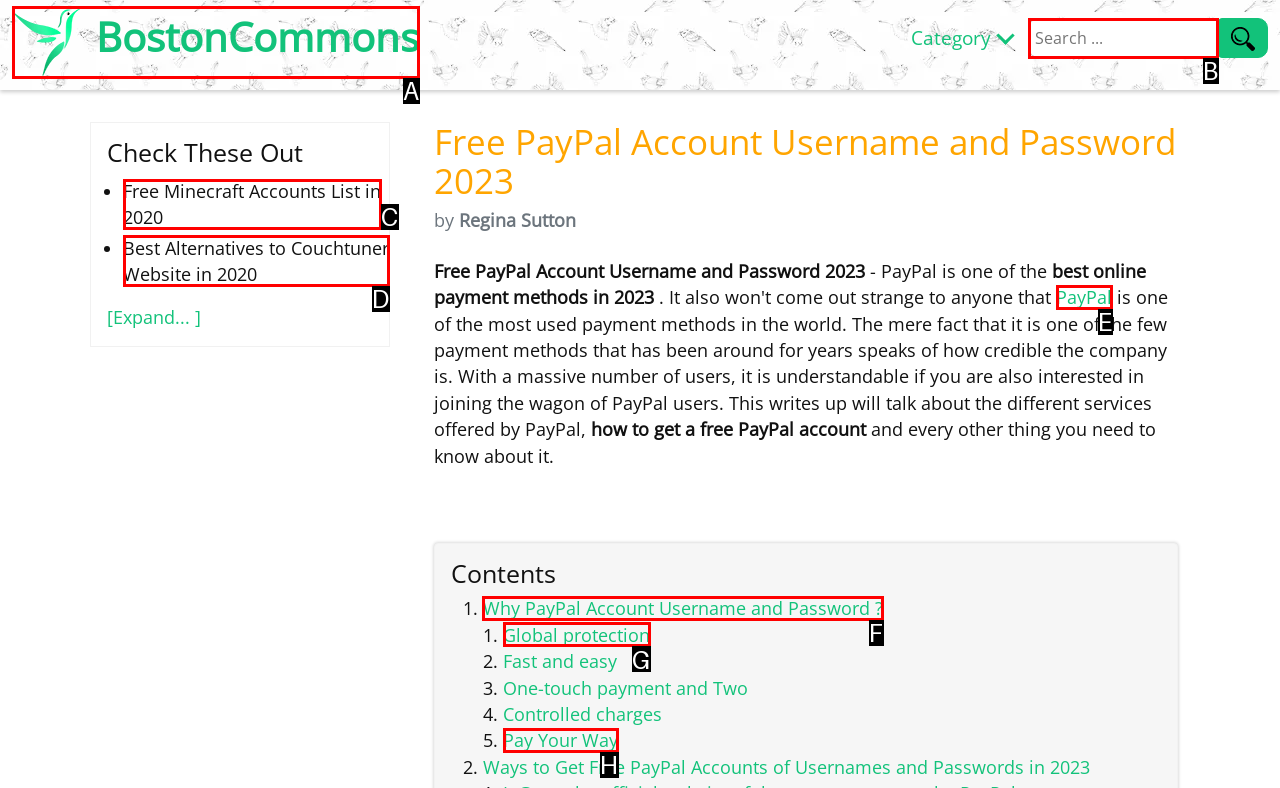What option should I click on to execute the task: Read about why PayPal account username and password? Give the letter from the available choices.

F